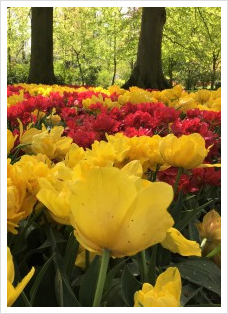Formulate a detailed description of the image content.

A vibrant display of tulips in full bloom showcases a stunning array of colors, prominently featuring bright yellow flowers in the foreground. These cheerful yellow tulips contrast beautifully with the reds and other colors of tulips in the background, creating a picturesque scene reminiscent of a blooming garden. Lush greenery surrounds the flowers, indicating a sunny spring day, perfect for enjoying the beauty of nature. This enchanting garden captures the essence of Dutch culture and serves as a reminder of the breathtaking landscapes often associated with the Netherlands, particularly during the spring season.